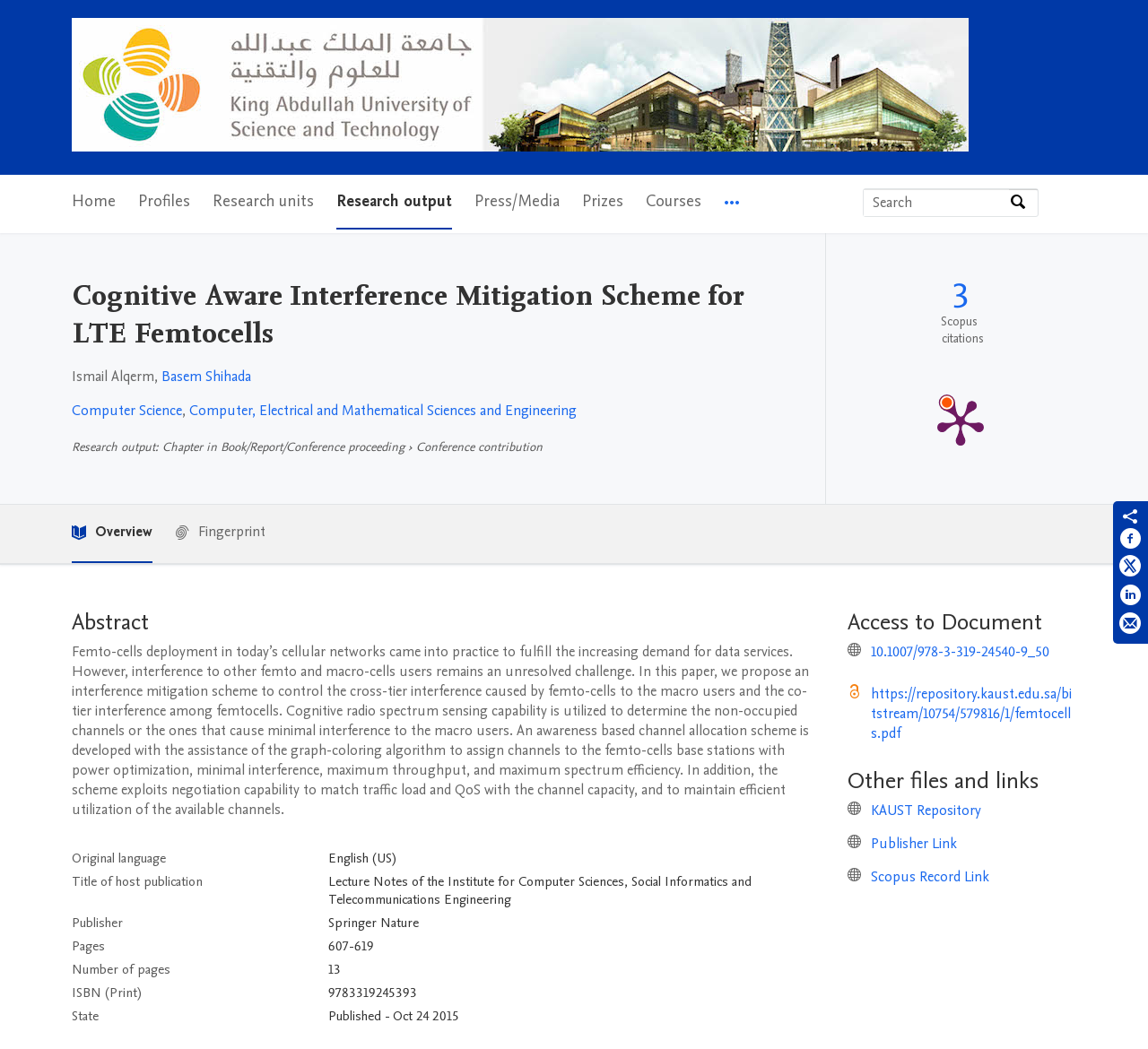What is the name of the research output?
Utilize the information in the image to give a detailed answer to the question.

I found the answer by looking at the heading element with the text 'Cognitive Aware Interference Mitigation Scheme for LTE Femtocells' which is located at the top of the webpage, indicating that it is the title of the research output.